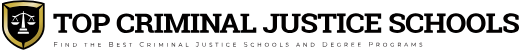Answer the question with a brief word or phrase:
What is the purpose of the website?

Provide resources for criminal justice education